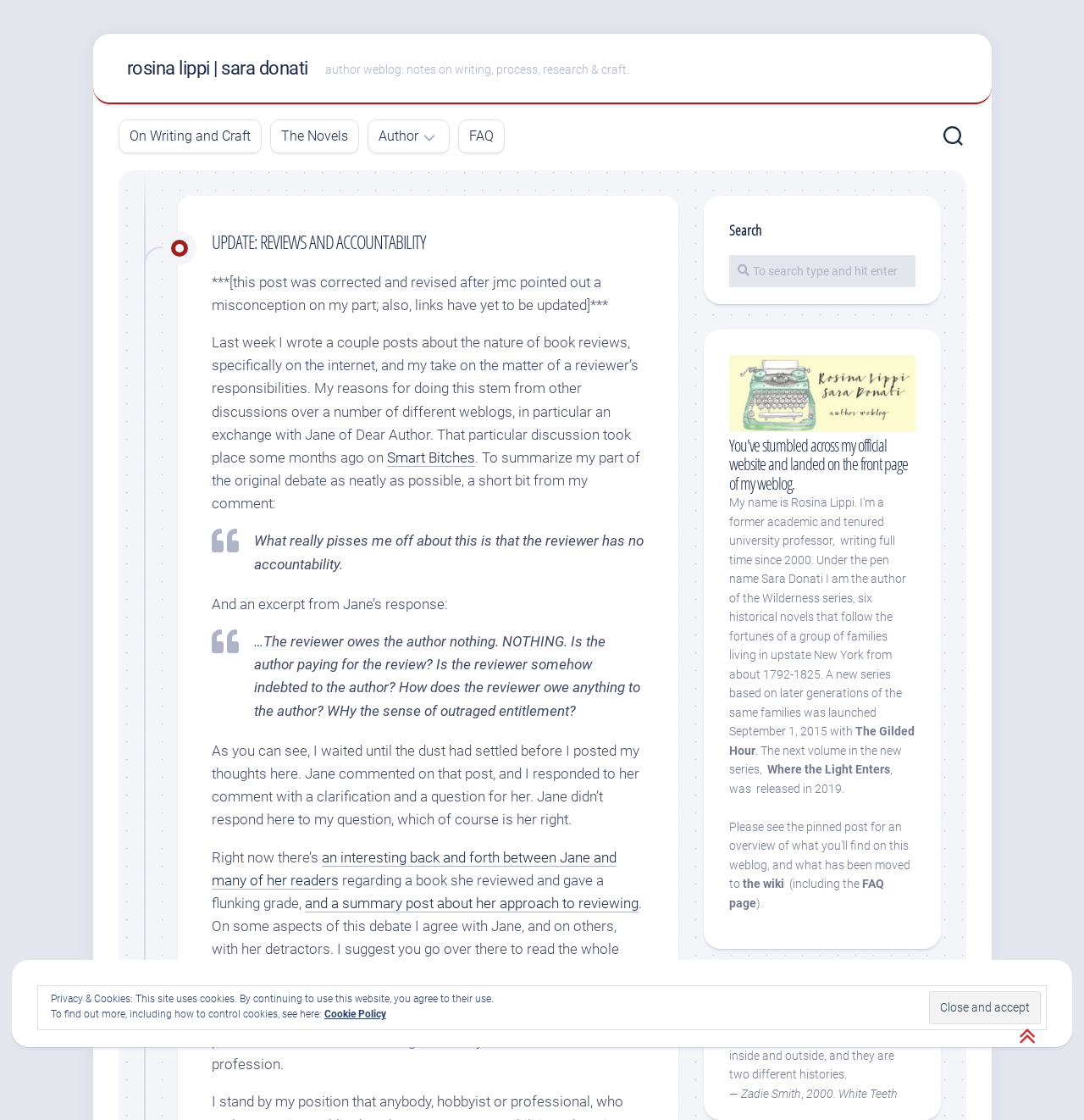Please specify the bounding box coordinates of the clickable section necessary to execute the following command: "Read the 'Memoir' page".

[0.339, 0.164, 0.37, 0.19]